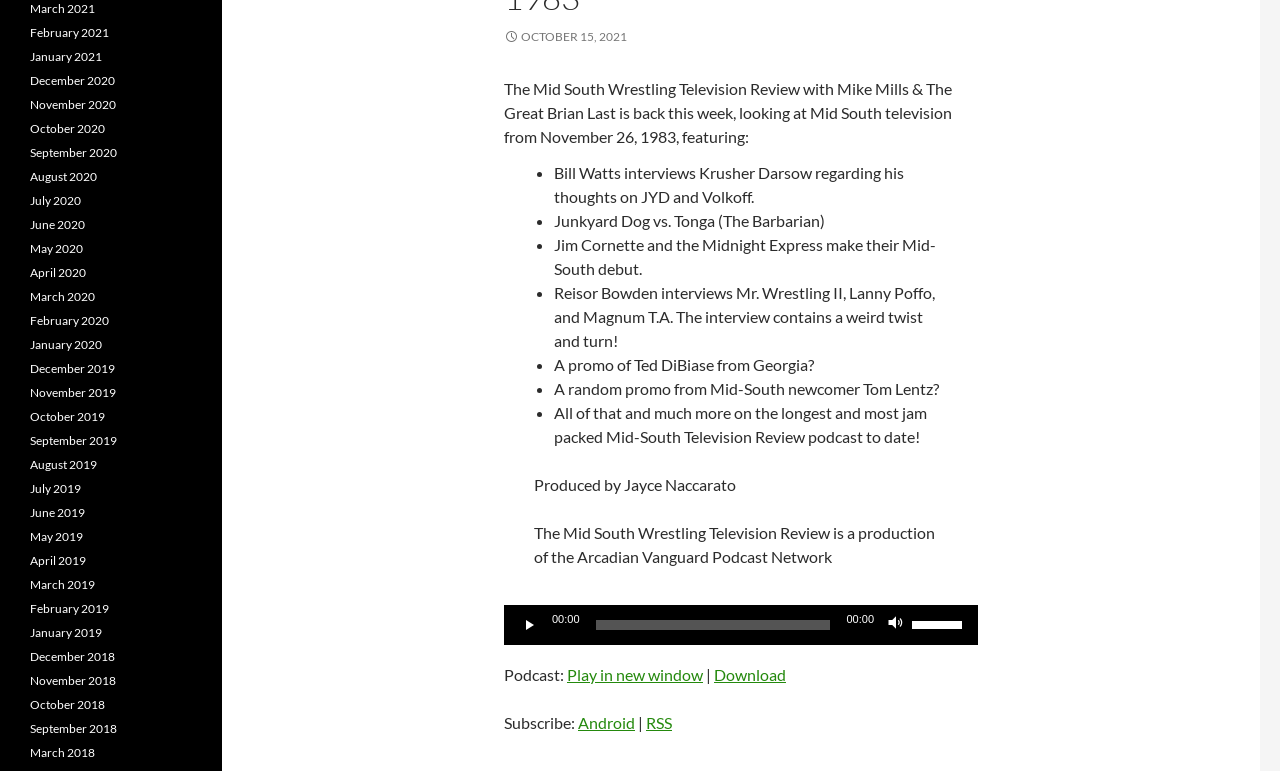Determine the bounding box coordinates of the UI element described by: "Jax Smok'in Tinder".

None